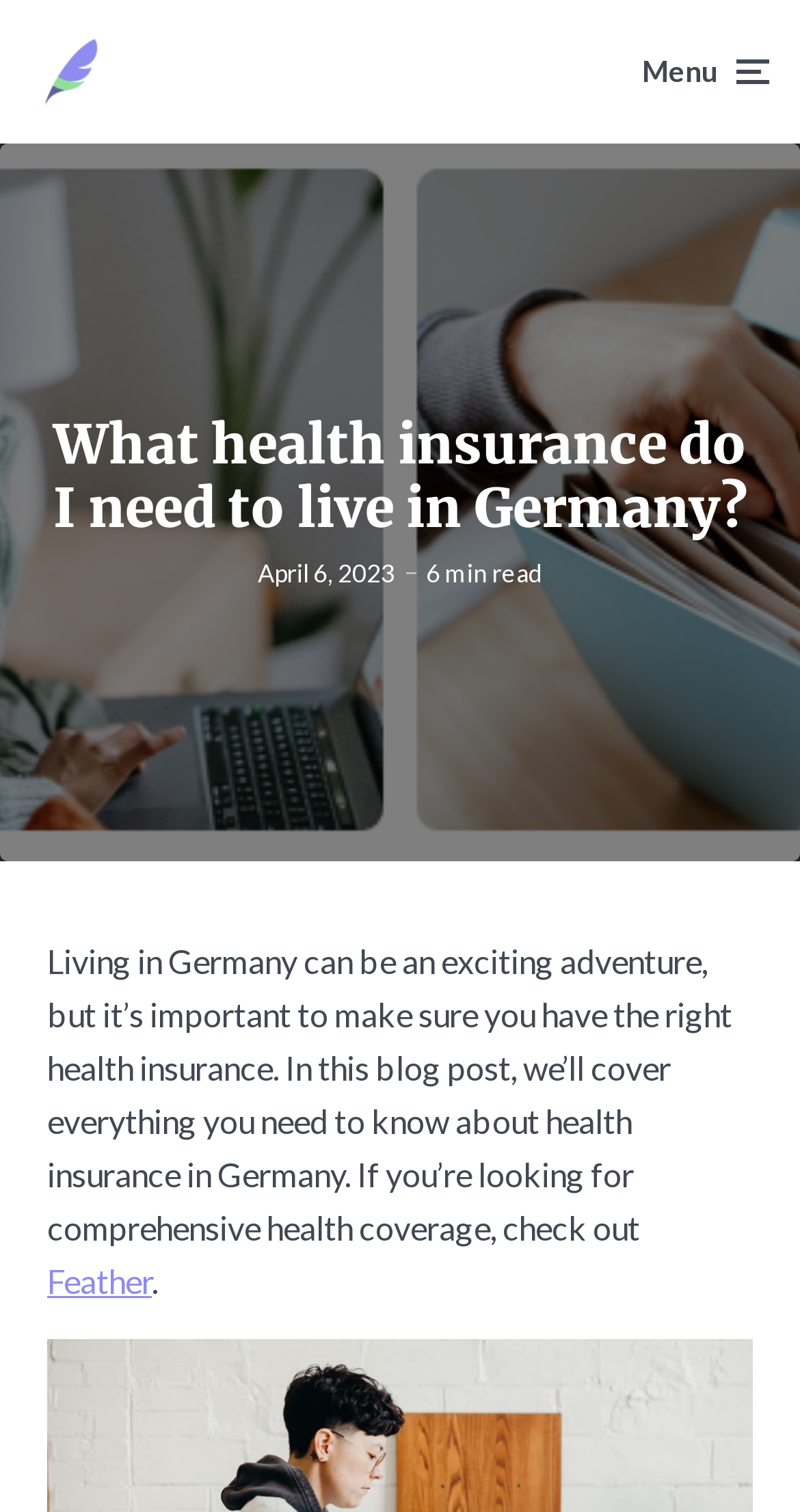Detail the webpage's structure and highlights in your description.

The webpage is a blog post titled "What health insurance do I need to live in Germany?" from Feather Blog. At the top left corner, there is a small image of the blog's logo, "Feather Blog". On the top right corner, there is a menu link with an icon. 

Below the menu link, there is a large image that takes up most of the width of the page, depicting a woman searching for jobs online and looking through her personal documents. 

Underneath the image, there is a heading that matches the title of the blog post. To the right of the heading, there are two lines of text, one indicating the date "April 6, 2023" and the other indicating the reading time "6 min read". 

The main content of the blog post starts below the heading, with a paragraph of text that discusses the importance of having the right health insurance while living in Germany. The text also mentions that the blog post will cover everything one needs to know about health insurance in Germany. Within this paragraph, there is a link to "Feather", which is likely a reference to the blog or company providing the health insurance services.